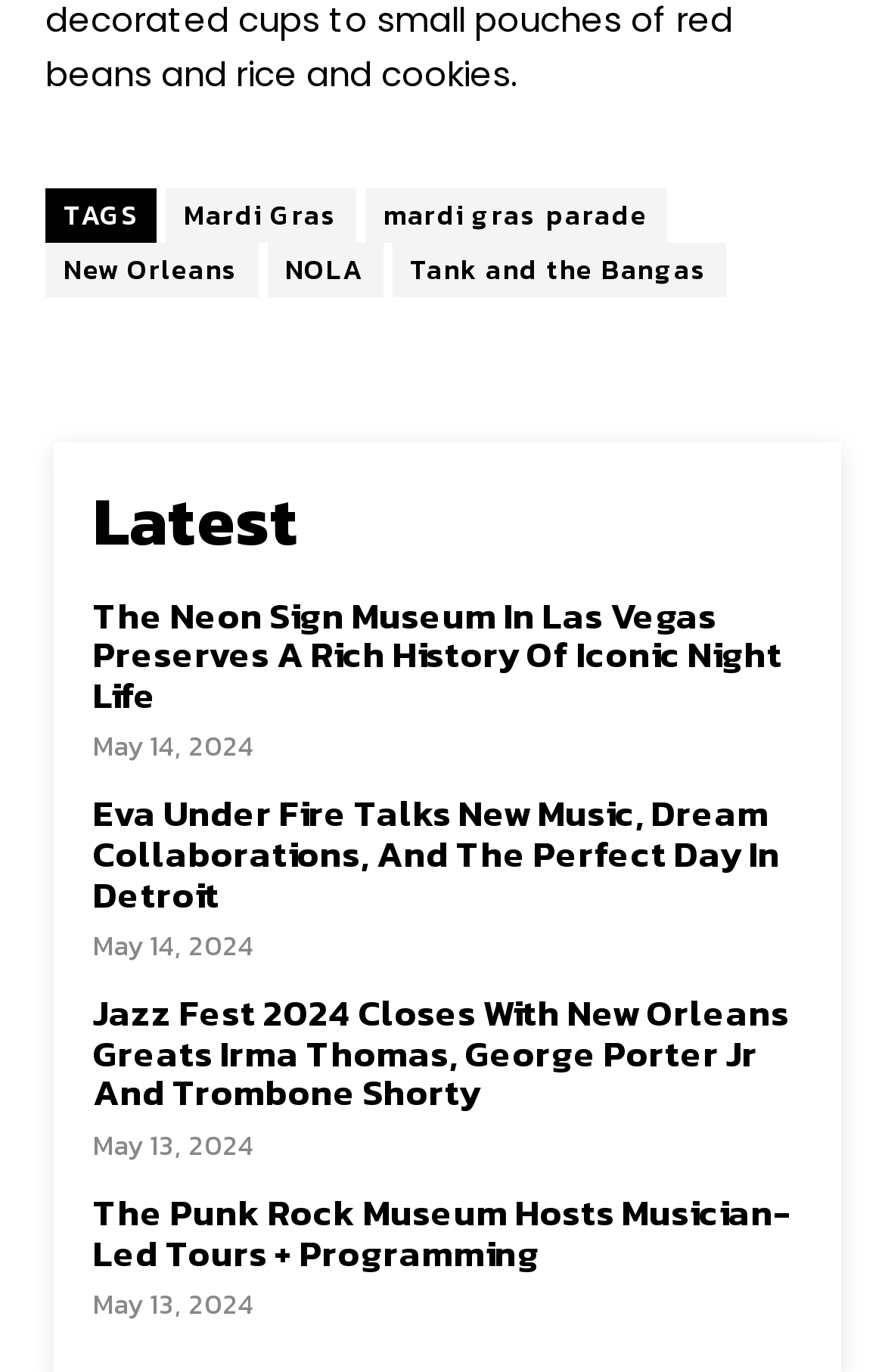Locate the UI element that matches the description Tank and the Bangas in the webpage screenshot. Return the bounding box coordinates in the format (top-left x, top-left y, bottom-right x, bottom-right y), with values ranging from 0 to 1.

[0.442, 0.176, 0.821, 0.216]